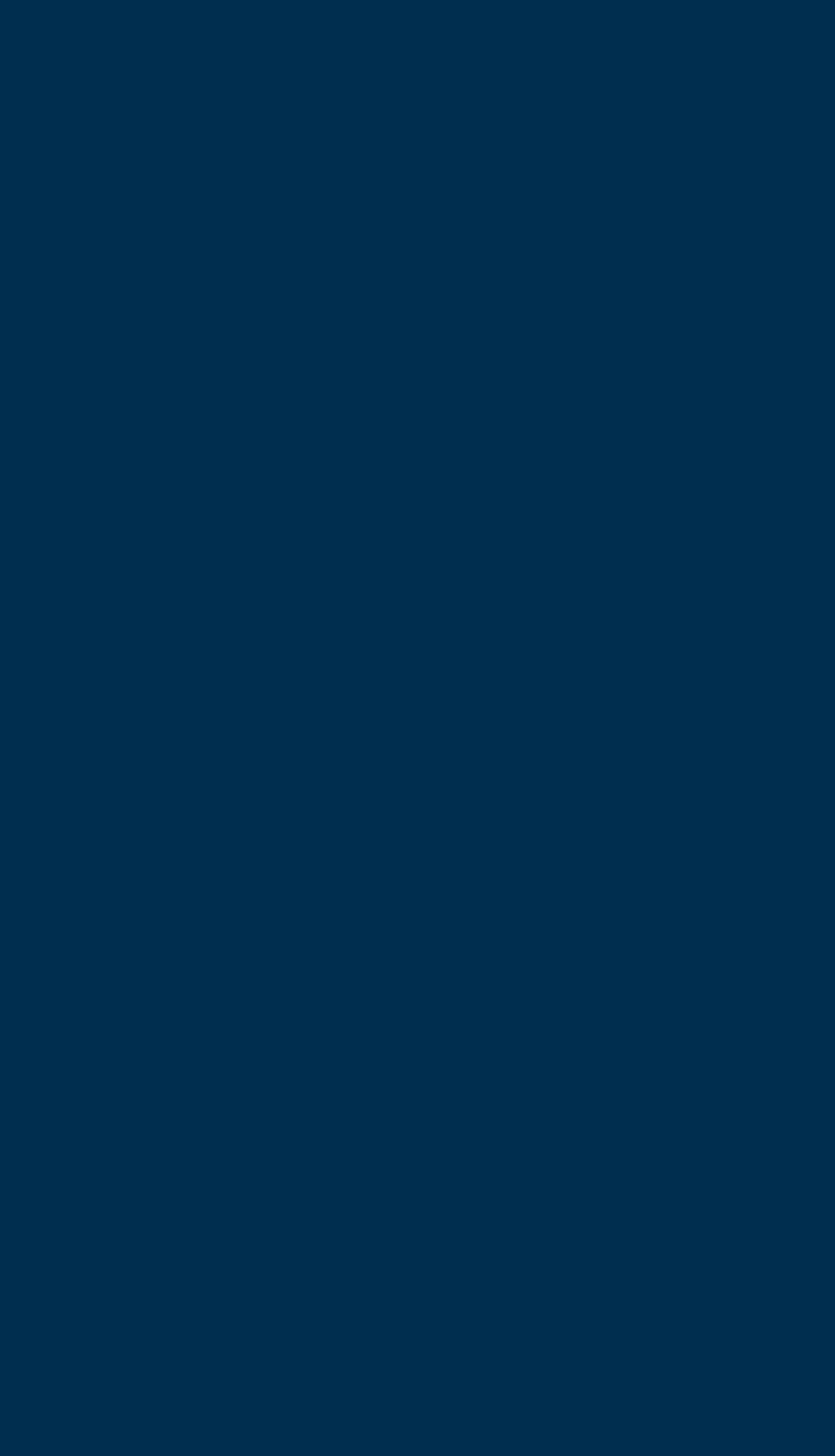Give the bounding box coordinates for the element described by: "Implant Testing".

[0.118, 0.394, 0.393, 0.419]